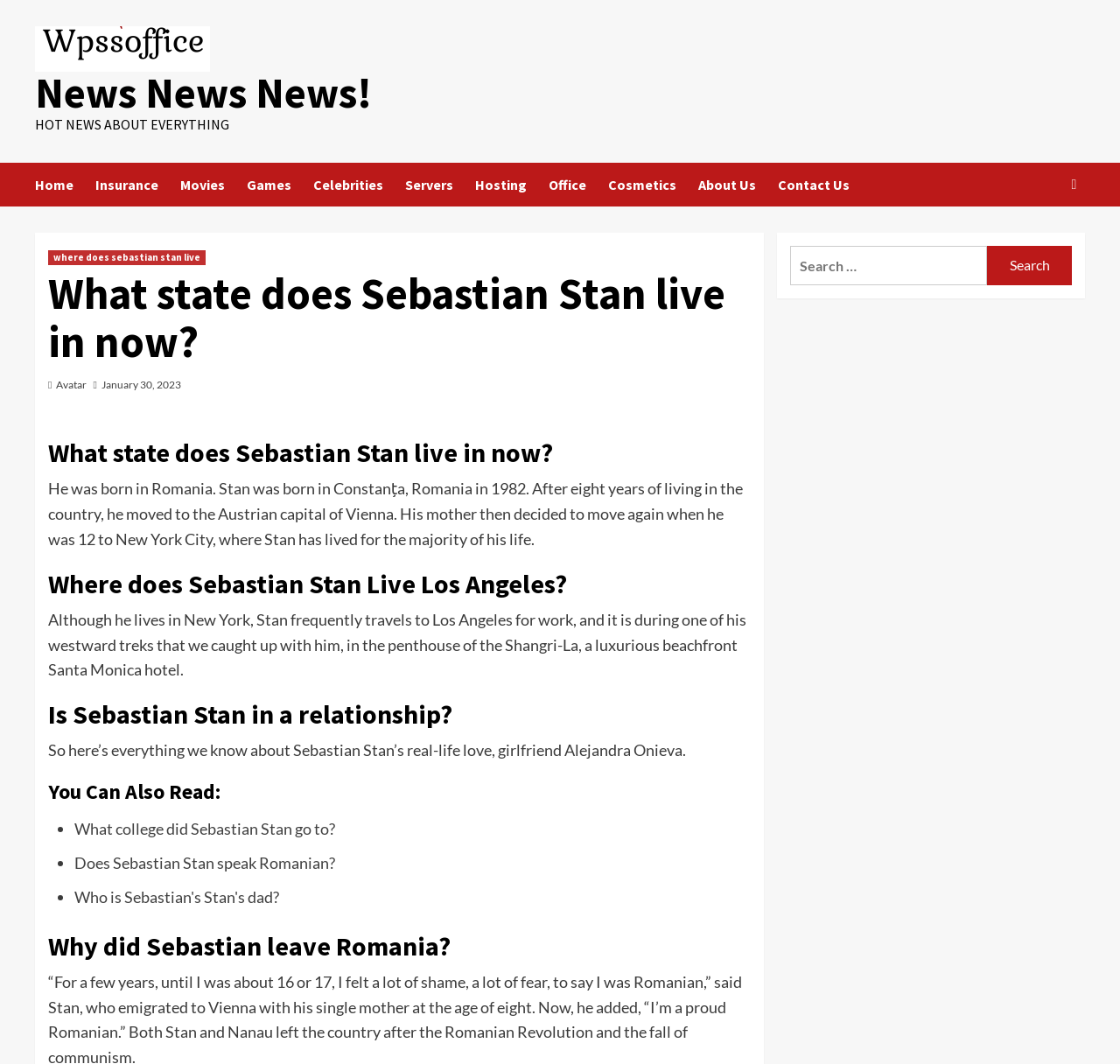Determine the bounding box coordinates of the clickable region to follow the instruction: "Read about where Sebastian Stan lives".

[0.043, 0.45, 0.663, 0.516]